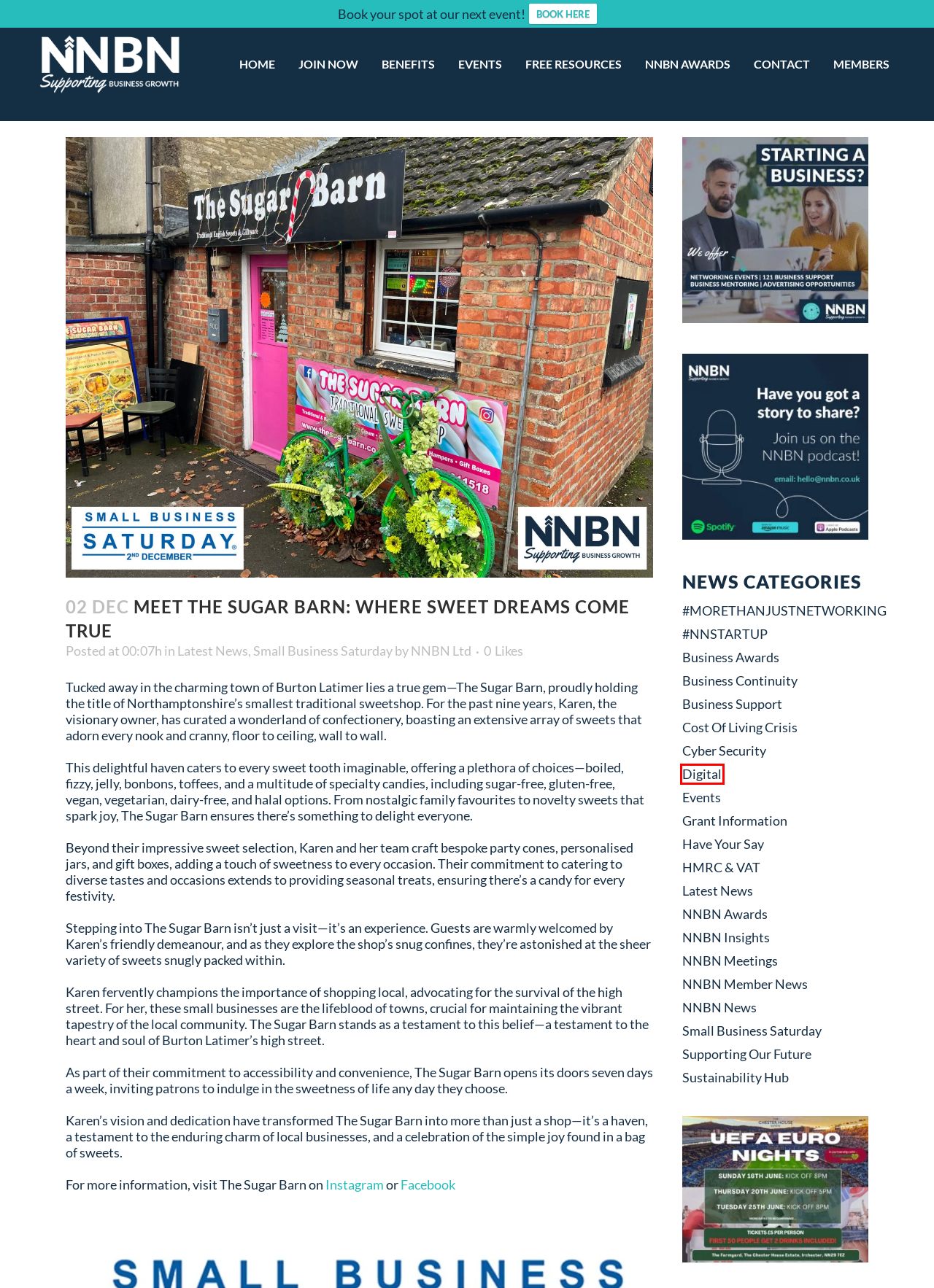Observe the screenshot of a webpage with a red bounding box around an element. Identify the webpage description that best fits the new page after the element inside the bounding box is clicked. The candidates are:
A. NNBN Ltd, Author at NNBN - Supporting Business Growth
B. Small Business Saturday Archives - NNBN - Supporting Business Growth
C. NNBN Meetings Archives - NNBN - Supporting Business Growth
D. #MORETHANJUSTNETWORKING Archives - NNBN - Supporting Business Growth
E. HMRC & VAT Archives - NNBN - Supporting Business Growth
F. Digital Archives - NNBN - Supporting Business Growth
G. Have Your Say Archives - NNBN - Supporting Business Growth
H. Sustainability Hub Archives - NNBN - Supporting Business Growth

F